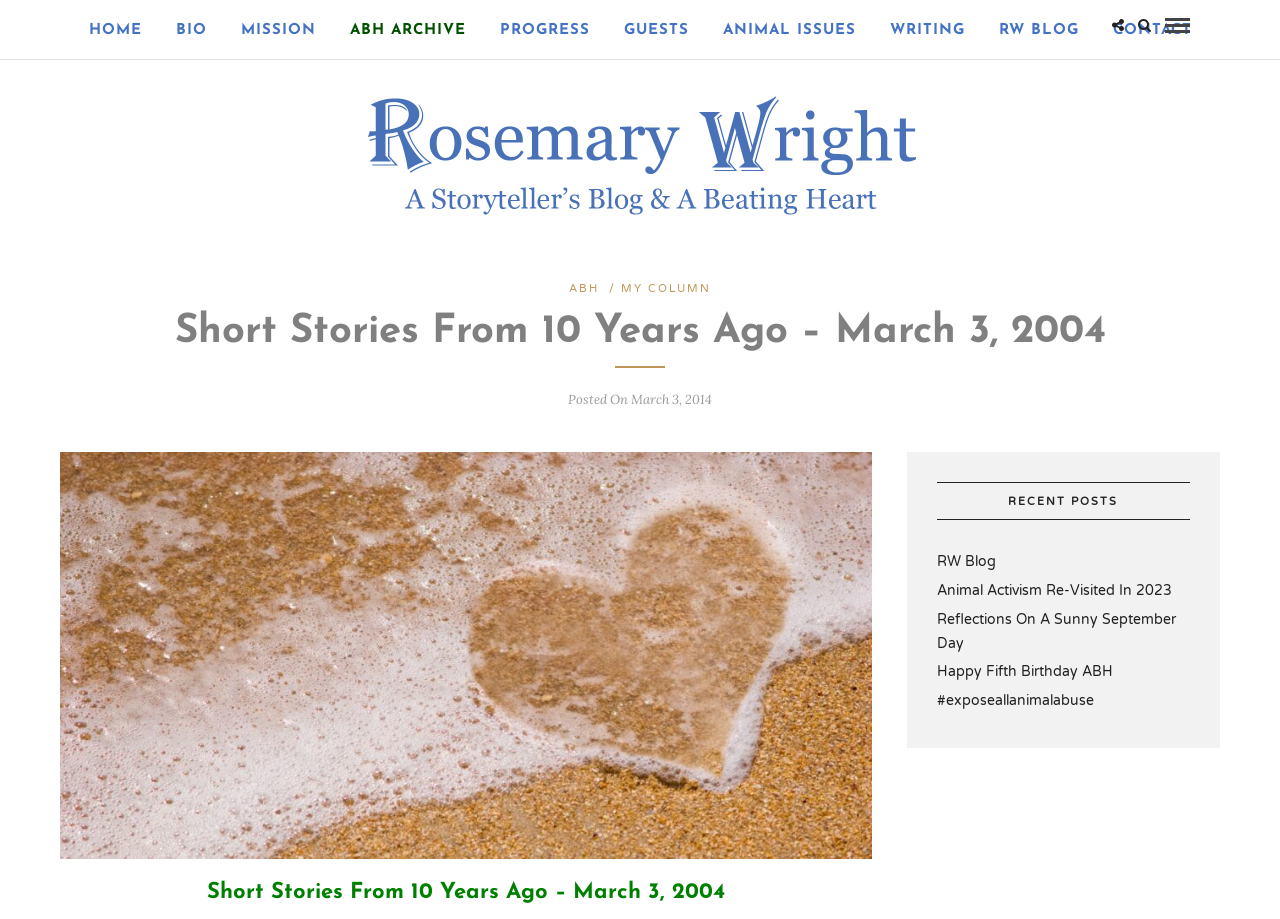Identify the bounding box coordinates for the region of the element that should be clicked to carry out the instruction: "visit RW blog". The bounding box coordinates should be four float numbers between 0 and 1, i.e., [left, top, right, bottom].

[0.732, 0.602, 0.778, 0.621]